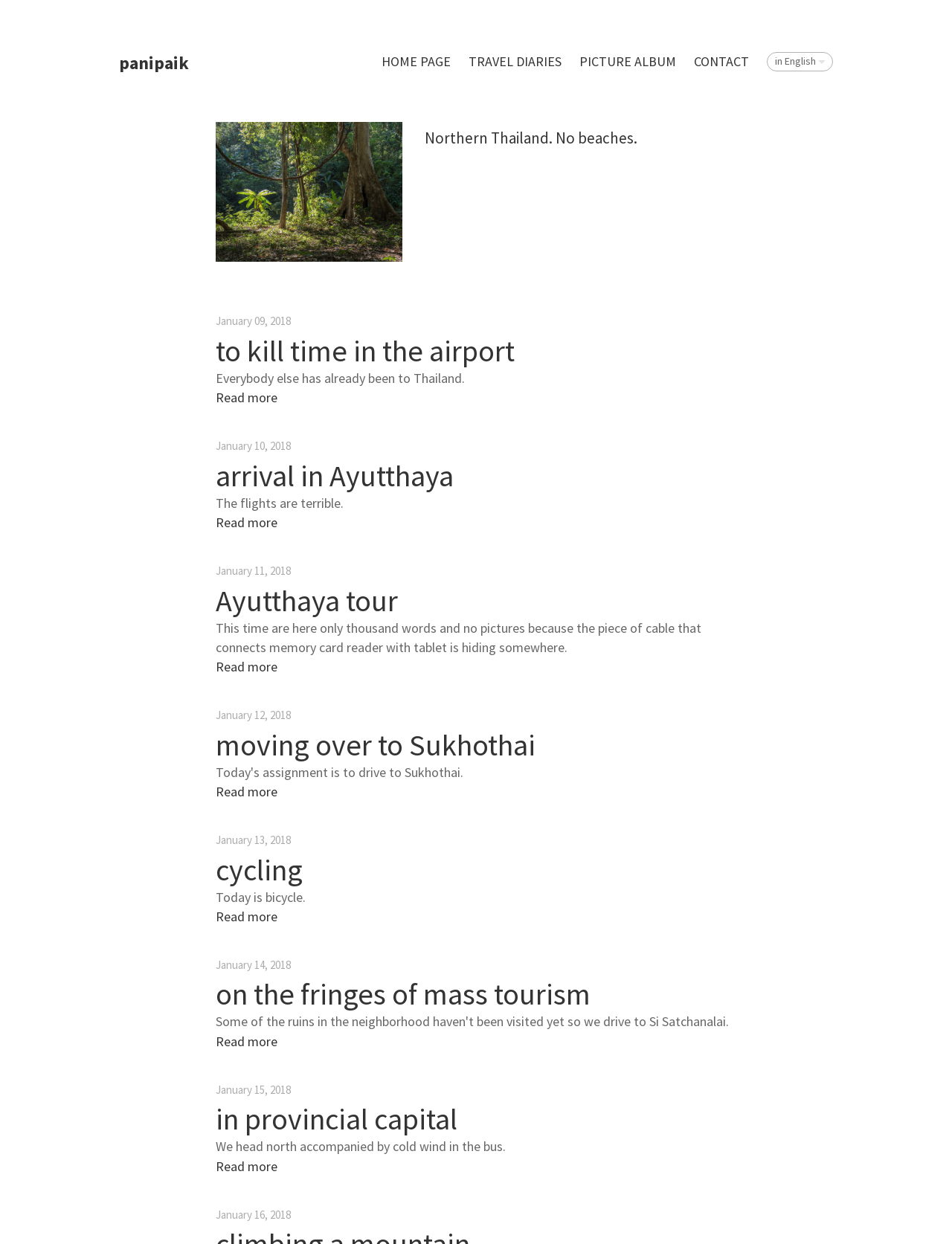Please specify the bounding box coordinates for the clickable region that will help you carry out the instruction: "check article on January 09, 2018".

[0.227, 0.252, 0.306, 0.264]